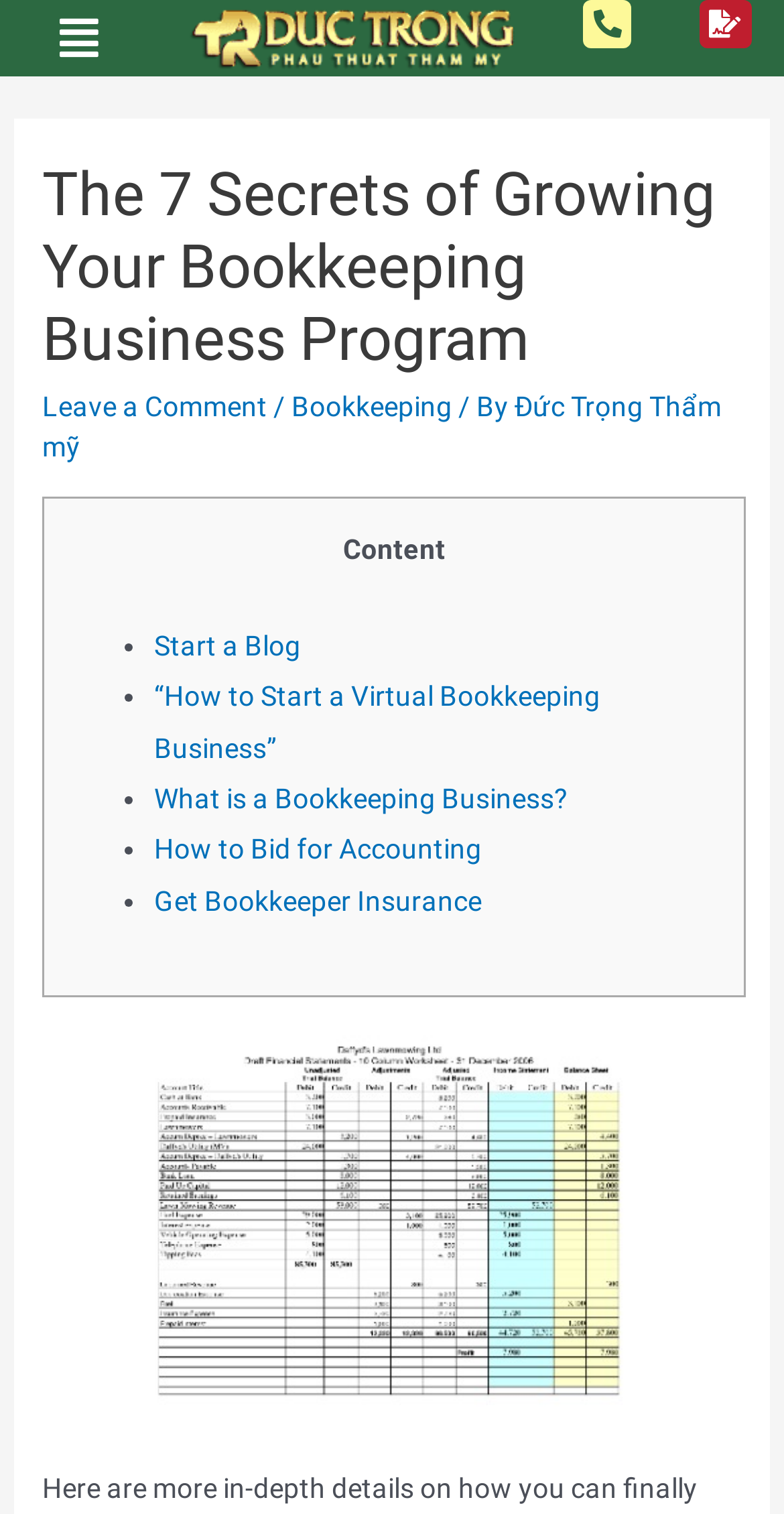Please find the bounding box coordinates of the clickable region needed to complete the following instruction: "Click the 'Get Bookkeeper Insurance' link". The bounding box coordinates must consist of four float numbers between 0 and 1, i.e., [left, top, right, bottom].

[0.197, 0.584, 0.615, 0.605]